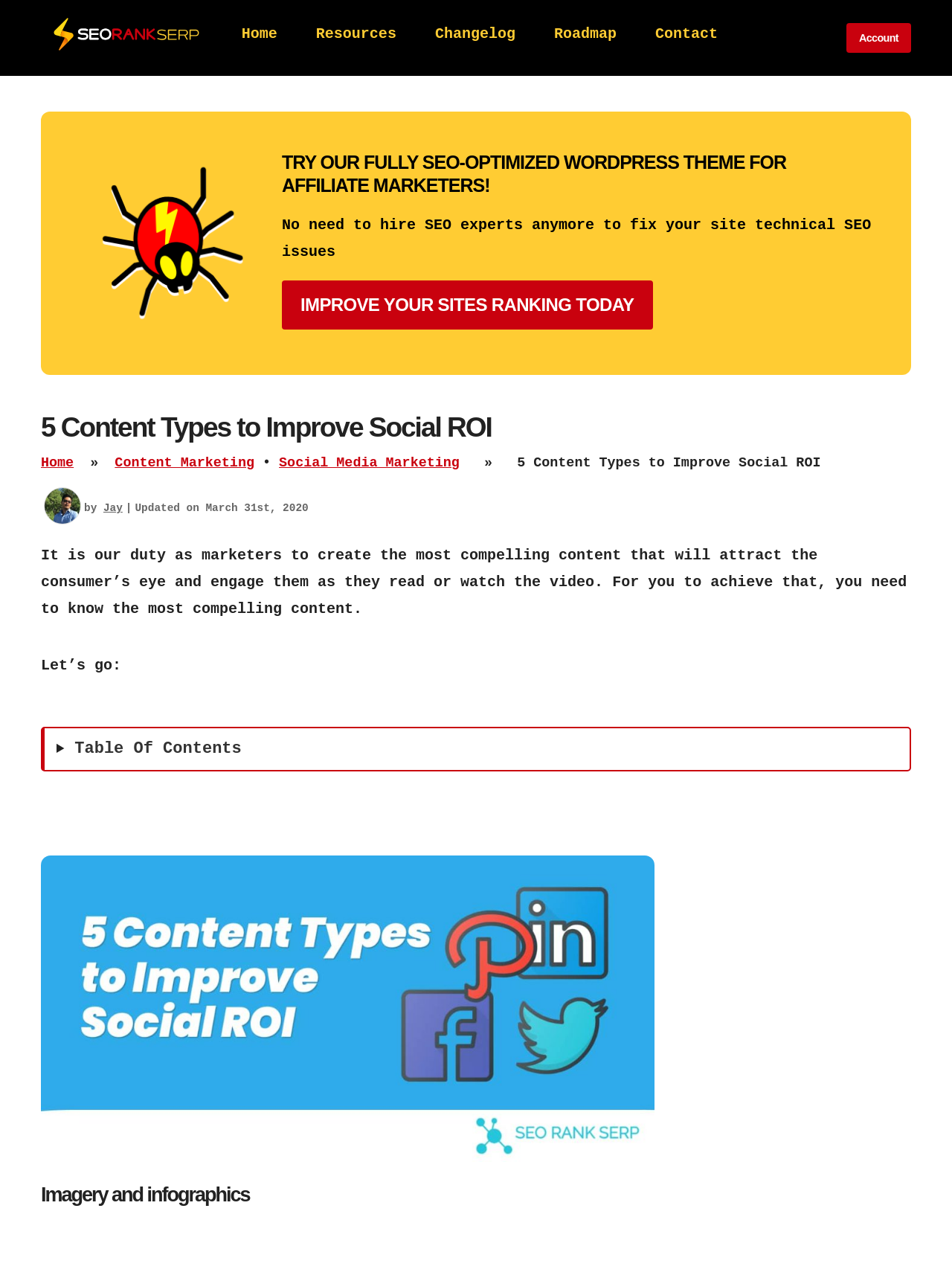Locate and extract the text of the main heading on the webpage.

5 Content Types to Improve Social ROI